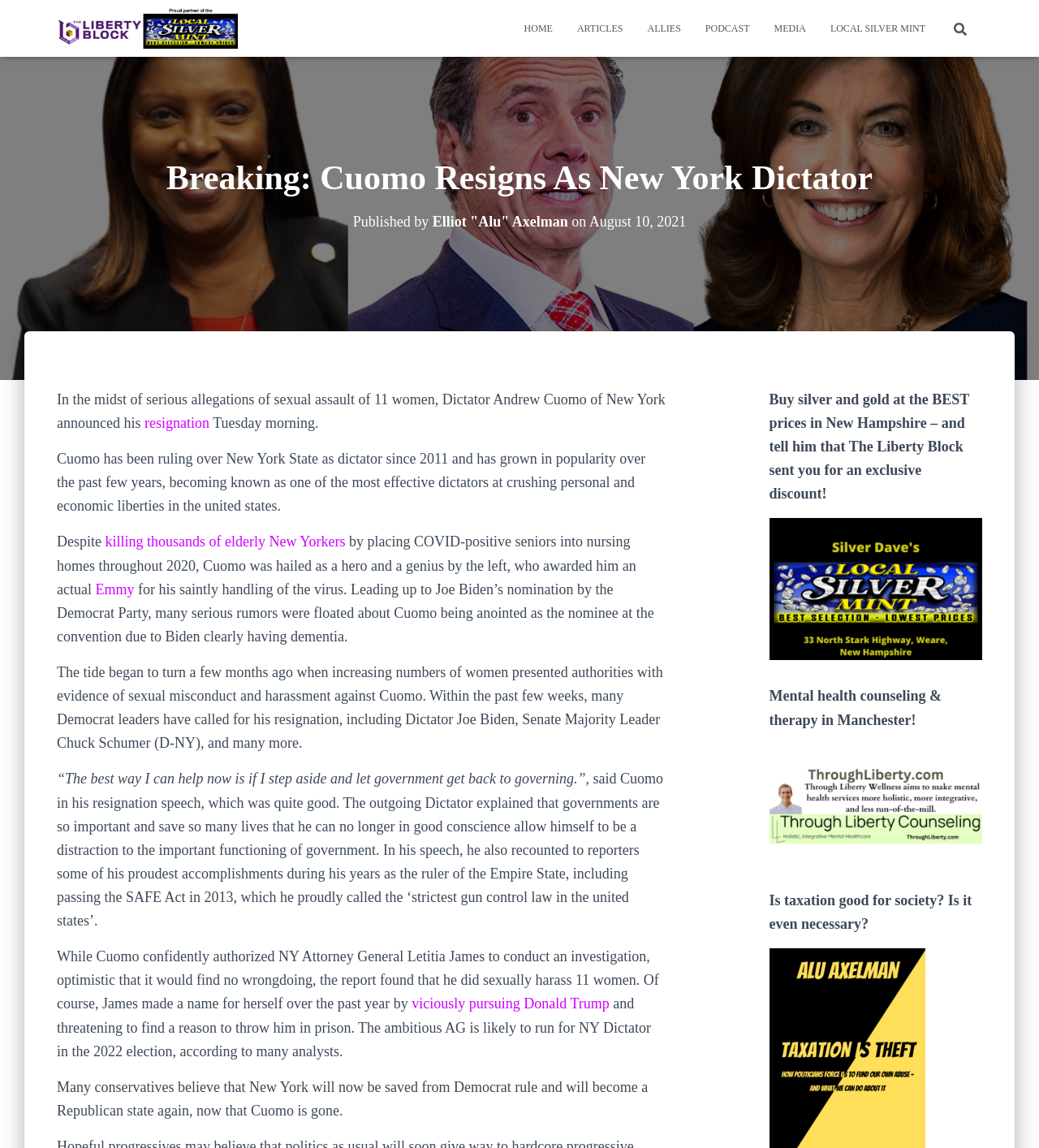What is the name of the website?
Please give a detailed and thorough answer to the question, covering all relevant points.

I determined the answer by looking at the link element with the text 'The Liberty Block' at the top of the webpage, which is likely the website's logo or title.